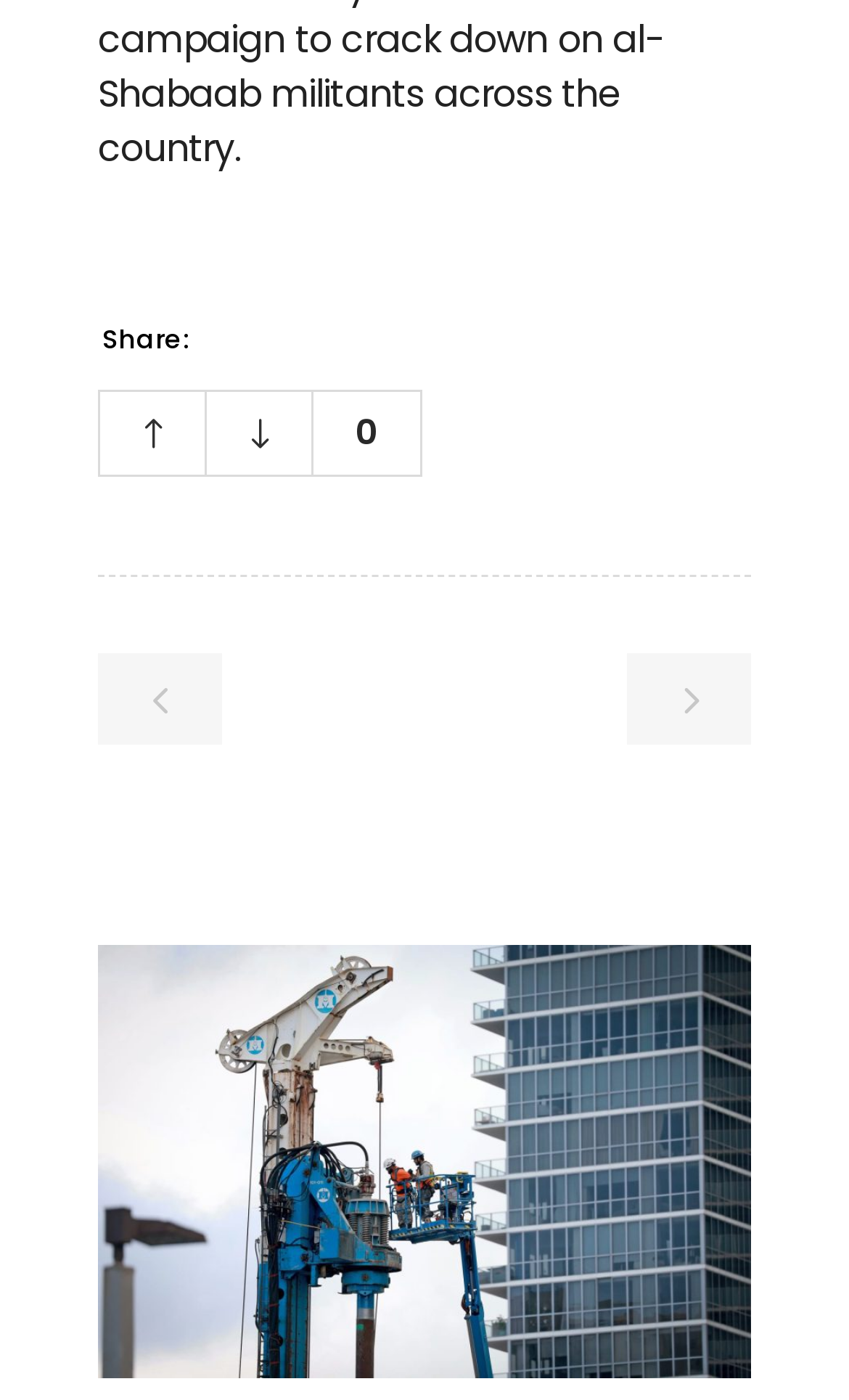Please mark the clickable region by giving the bounding box coordinates needed to complete this instruction: "Click on the link labeled '4'".

[0.115, 0.466, 0.262, 0.531]